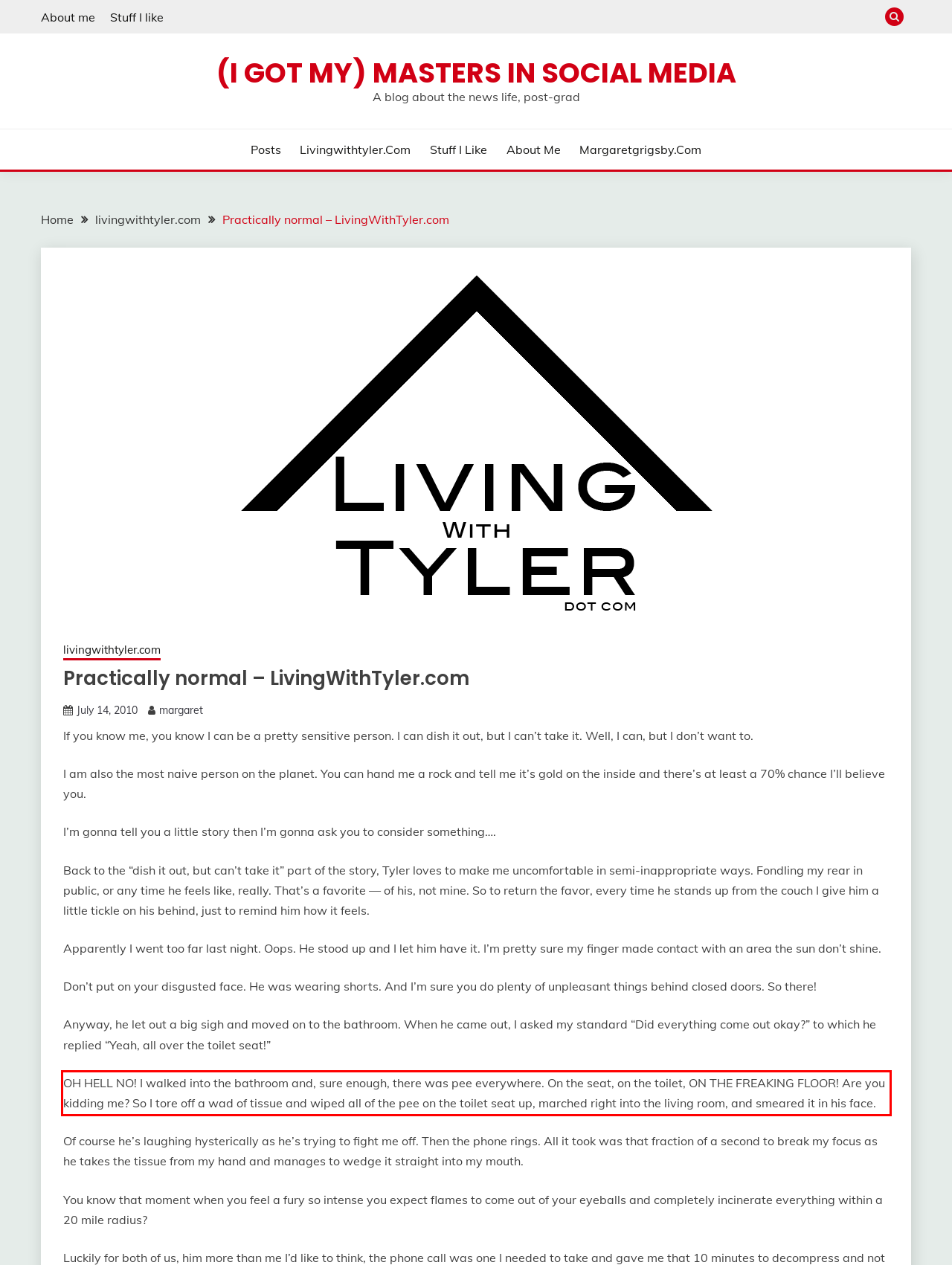You have a screenshot of a webpage, and there is a red bounding box around a UI element. Utilize OCR to extract the text within this red bounding box.

OH HELL NO! I walked into the bathroom and, sure enough, there was pee everywhere. On the seat, on the toilet, ON THE FREAKING FLOOR! Are you kidding me? So I tore off a wad of tissue and wiped all of the pee on the toilet seat up, marched right into the living room, and smeared it in his face.